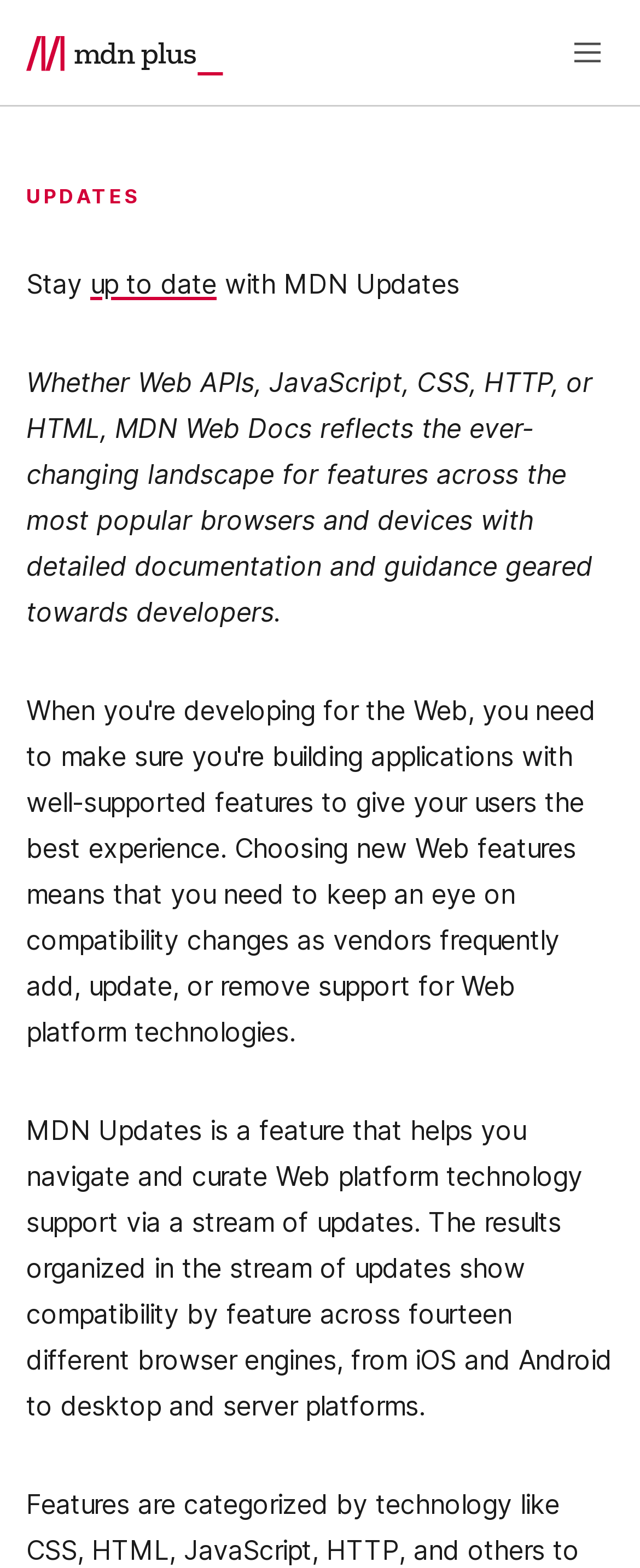Detail the features and information presented on the webpage.

The webpage is titled "Updates | MDN Plus" and appears to be a documentation website focused on Open Web technologies. At the top left corner, there is a link to the MDN homepage, accompanied by an image of the MDN Plus logo. 

On the top right corner, there is a button to open the main menu. Below the button, there is a heading that reads "UPDATES" in a prominent font. 

Under the heading, there is a blockquote section that contains a brief introduction to MDN Updates. The text starts with "Stay up to date with MDN Updates" and explains that the feature helps developers navigate and curate Web platform technology support via a stream of updates. 

The introduction is followed by a longer paragraph that provides more details about MDN Updates, including its ability to show compatibility by feature across fourteen different browser engines, from iOS and Android to desktop and server platforms. This paragraph takes up most of the page's content area.